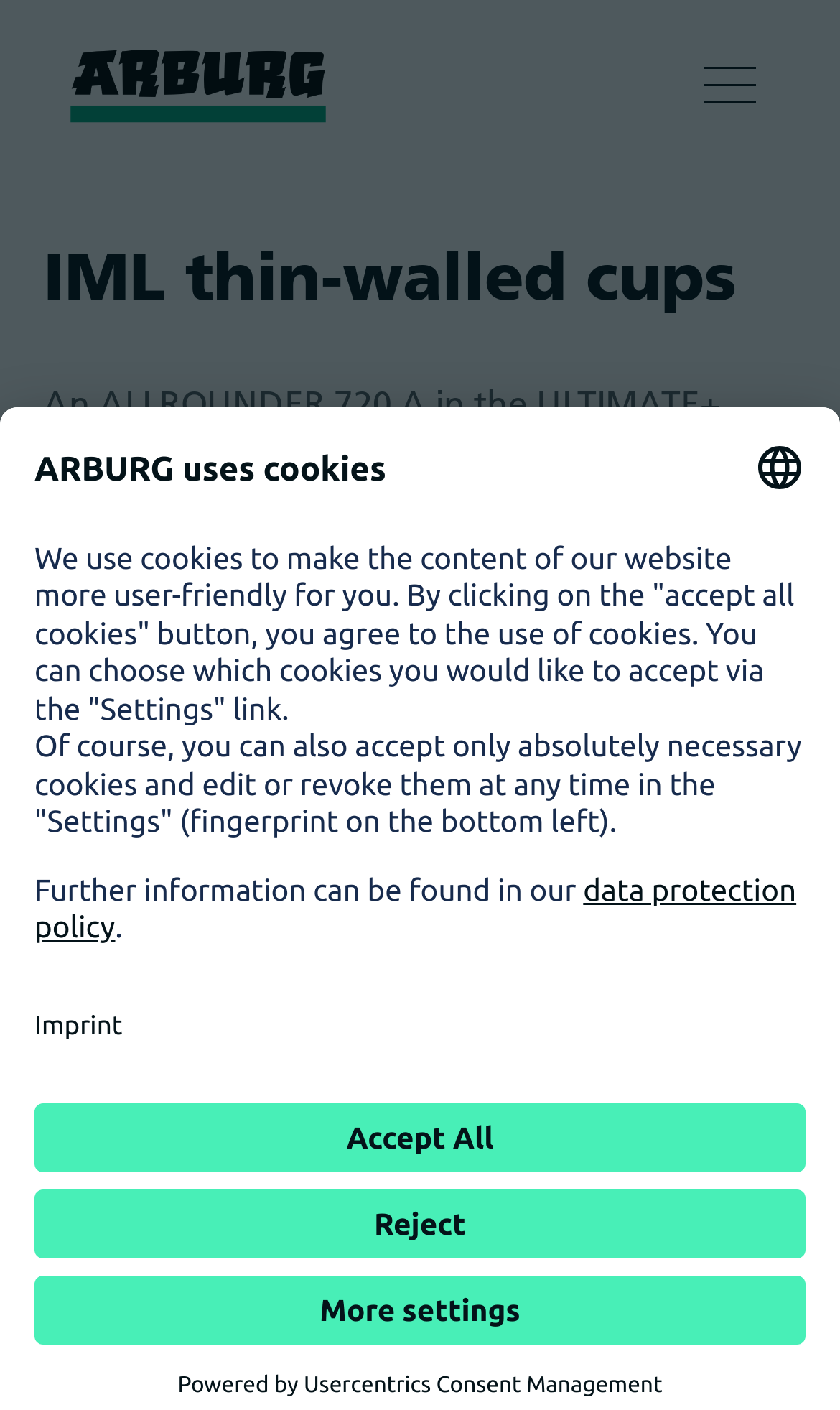Determine the main heading text of the webpage.

IML thin-walled cups